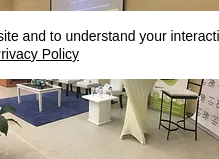What is the purpose of the projector screen?
Please ensure your answer to the question is detailed and covers all necessary aspects.

The projector screen is likely used for presentation or an engaging session, as indicated by the caption, which suggests that the event setup is conducive for presentations or networking.